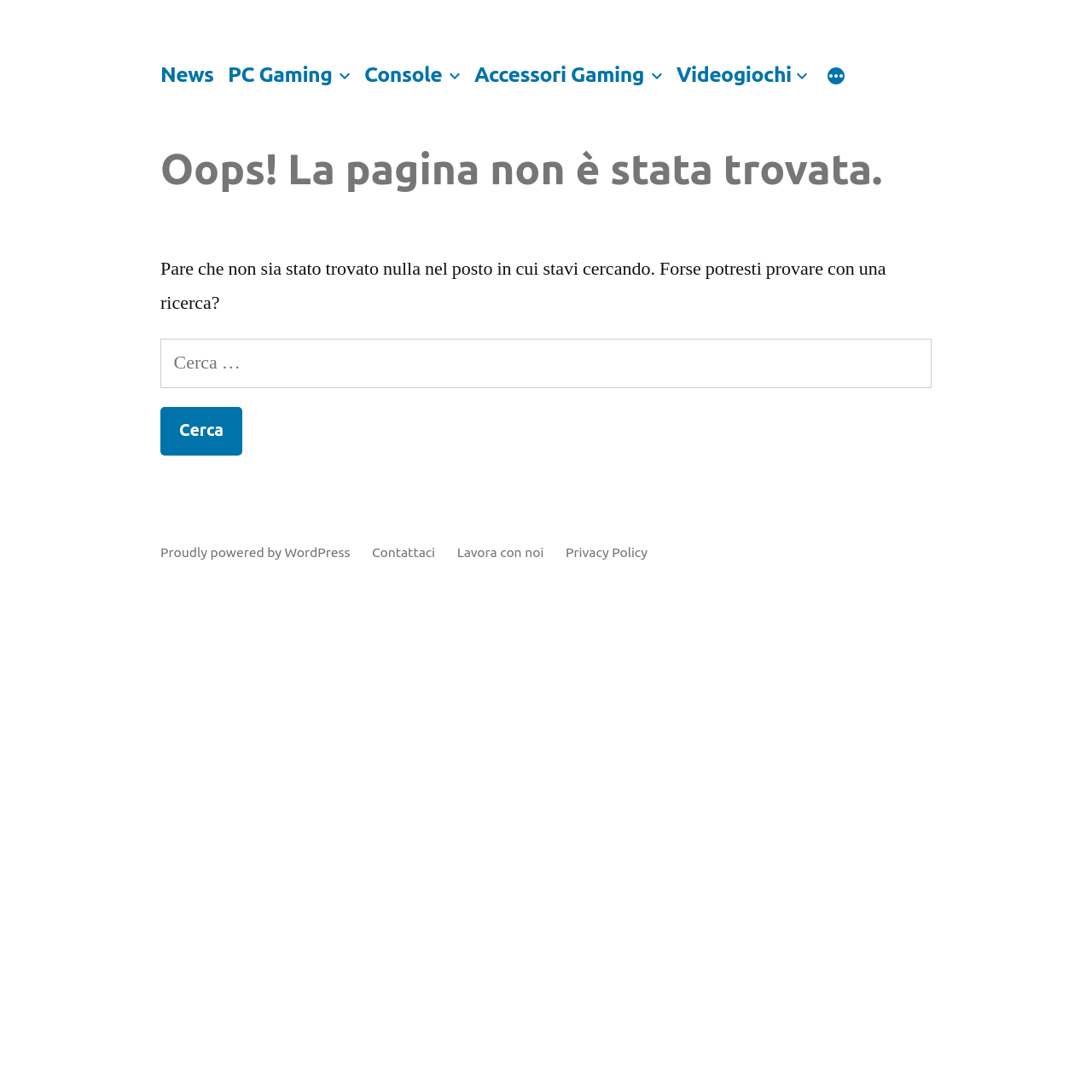Find the bounding box coordinates of the area to click in order to follow the instruction: "Click on PC Gaming menu".

[0.209, 0.057, 0.304, 0.079]